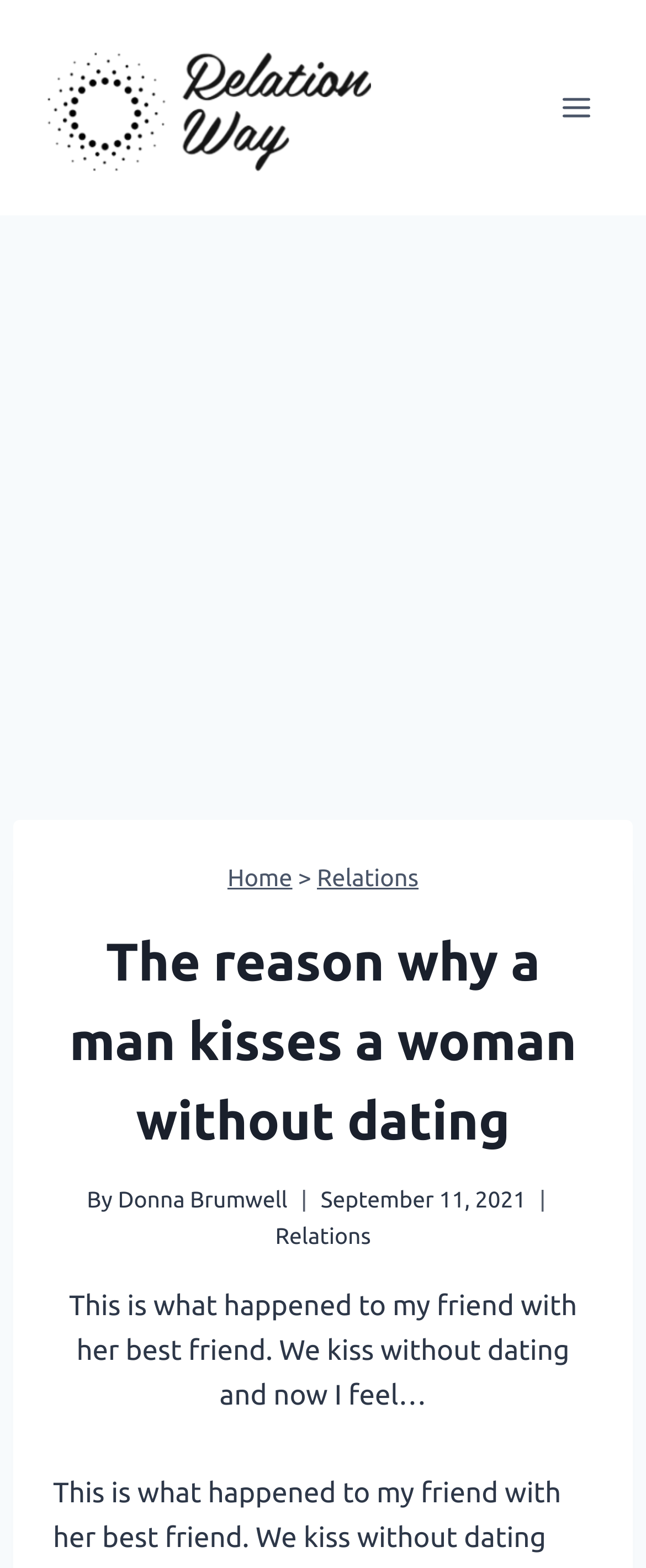Please find and give the text of the main heading on the webpage.

The reason why a man kisses a woman without dating